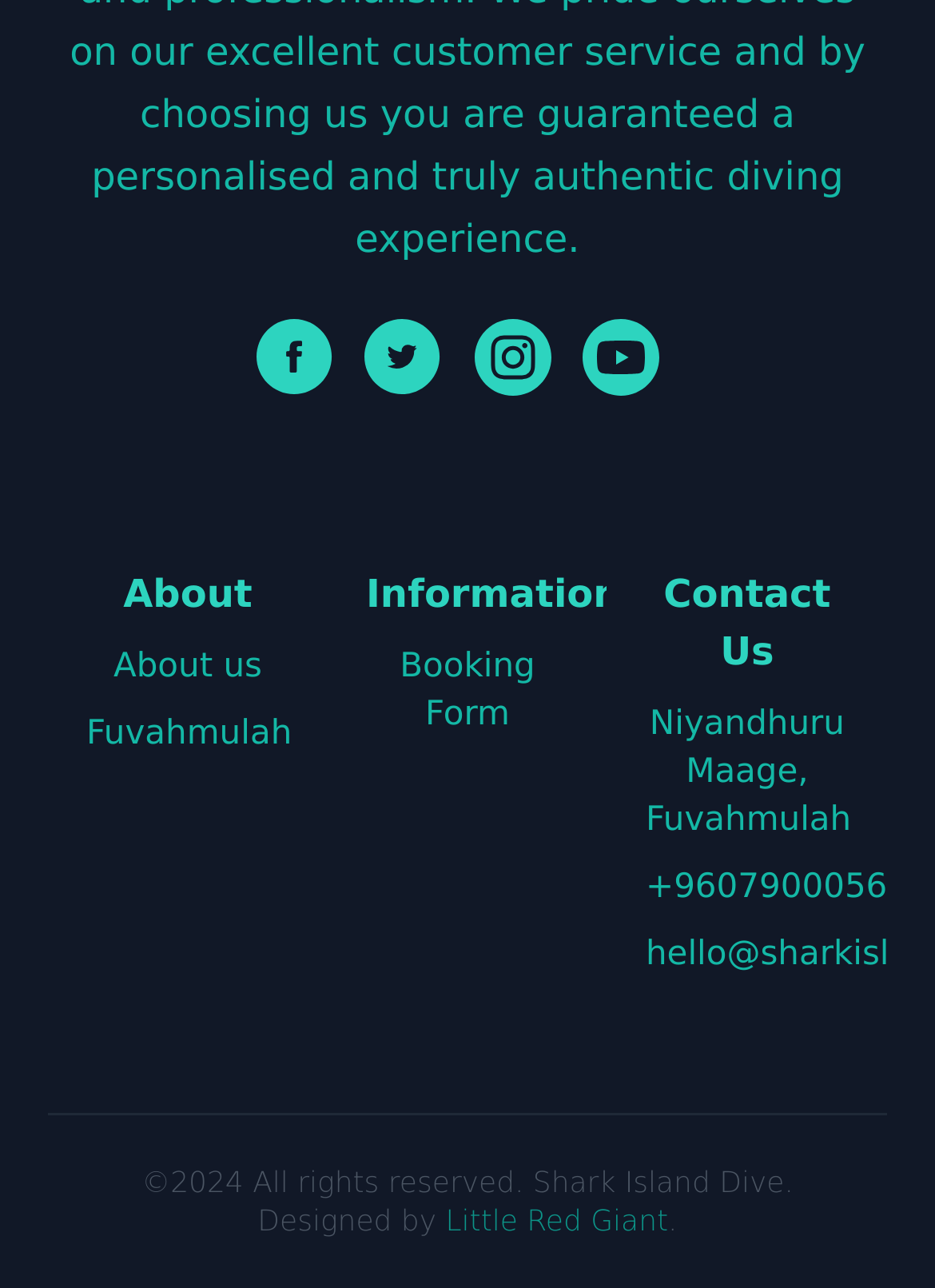Identify the bounding box of the HTML element described as: "title="Follow us on Instagram"".

[0.507, 0.247, 0.609, 0.307]